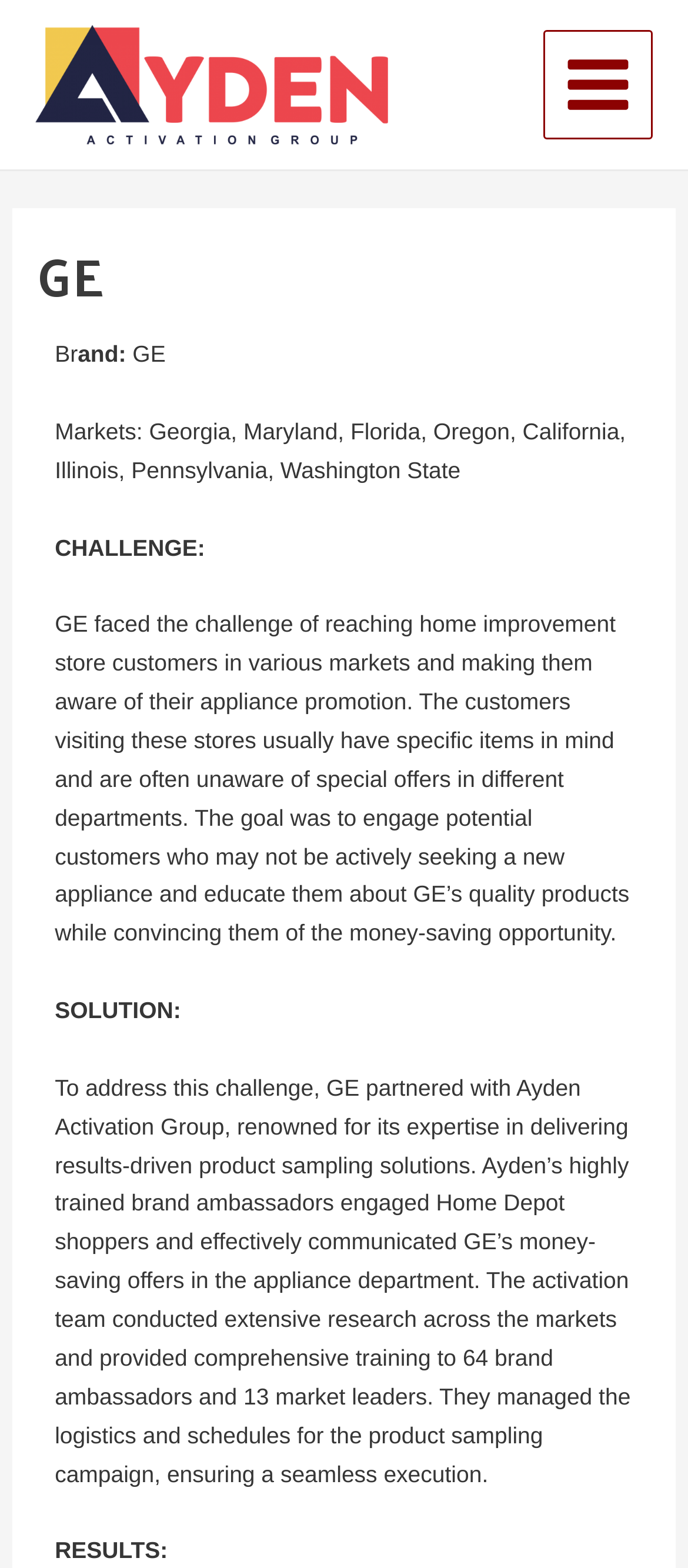Give a short answer to this question using one word or a phrase:
How many markets are mentioned?

8